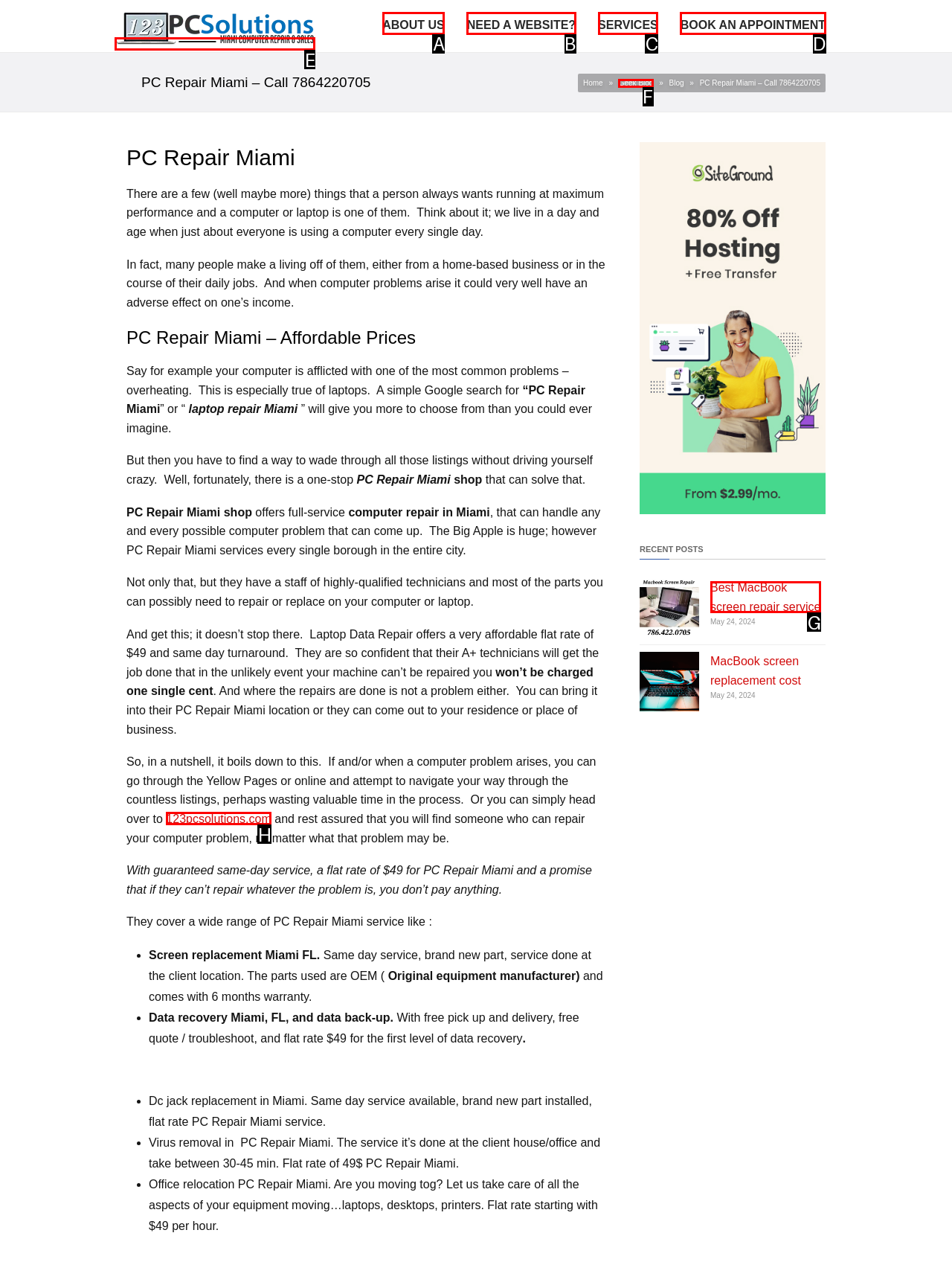Indicate the HTML element to be clicked to accomplish this task: Click on 'Small Business IT Services' Respond using the letter of the correct option.

E